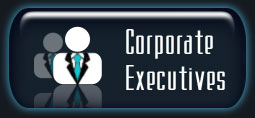Explain the details of the image comprehensively.

The image features a button labeled "Corporate Executives," prominently displayed against a sleek, dark background. The button's design includes an icon representing individuals in business suits, symbolizing professionalism and corporate leadership. The imagery conveys a focus on the executive sector, suggesting a link to resources or information tailored specifically for corporate executives. This visual element likely serves as a call-to-action for users to explore content relevant to their professional roles within organizations.